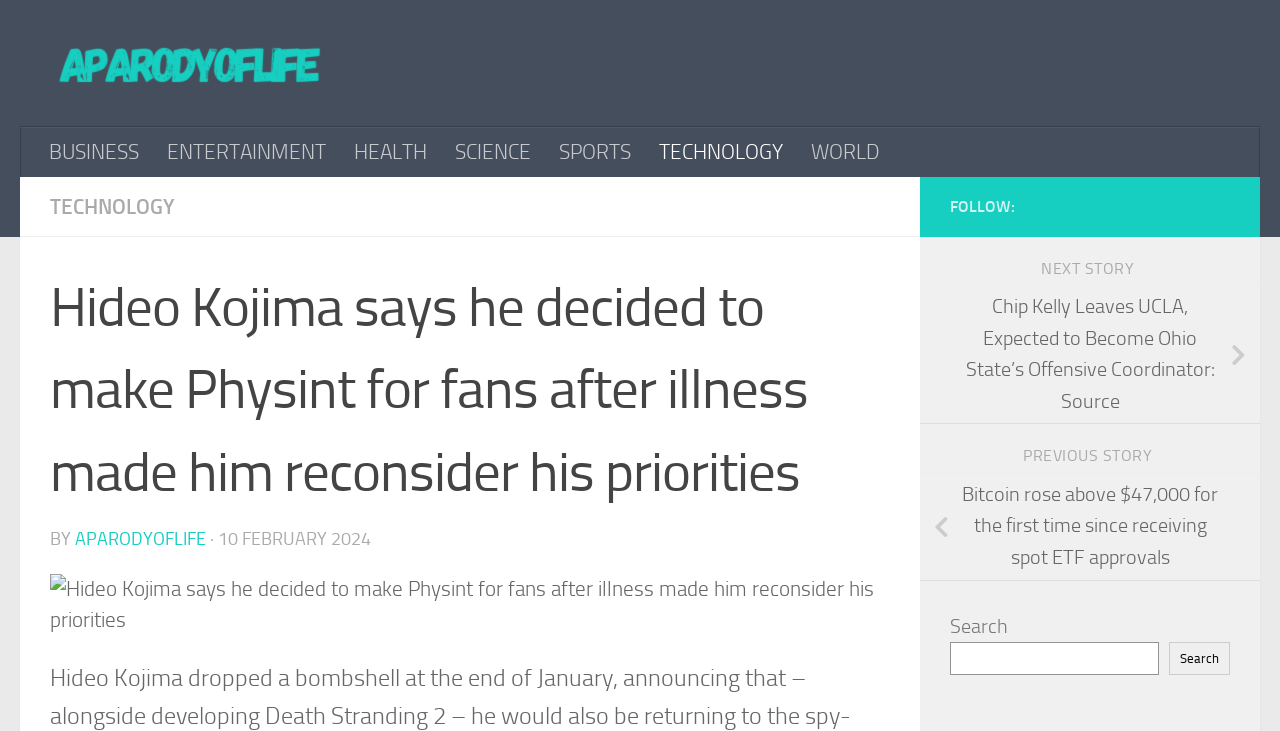Provide the bounding box coordinates for the UI element that is described by this text: "alt="BlogA largerd"". The coordinates should be in the form of four float numbers between 0 and 1: [left, top, right, bottom].

None